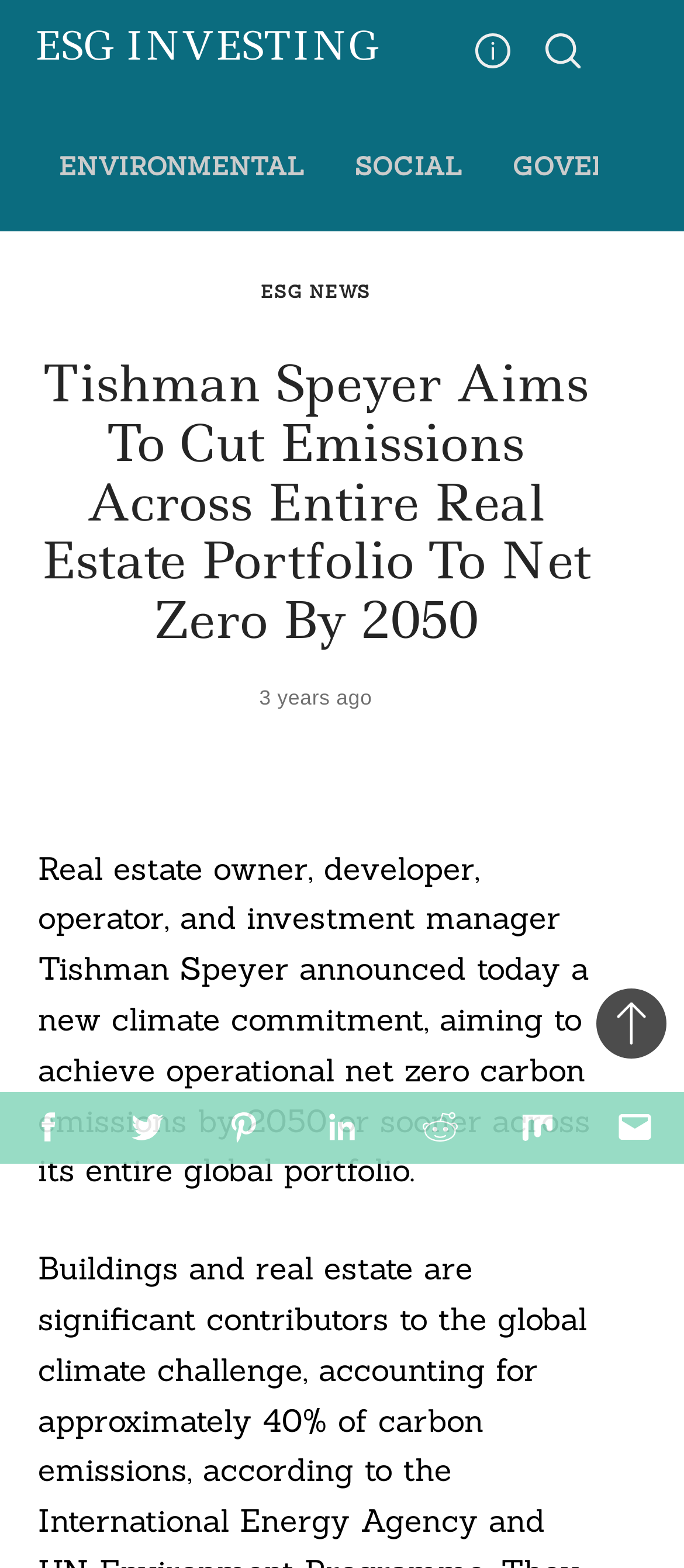Produce an extensive caption that describes everything on the webpage.

The webpage is about Tishman Speyer's new climate commitment to achieve operational net zero carbon emissions by 2050 or sooner across its entire global portfolio. 

At the top left, there is a link to "ESG INVESTING". Below it, there is a secondary menu with links to "Media Contact" and "Glossary Terms". To the right of the secondary menu, there is a main menu with links to "ENVIRONMENTAL" and "SOCIAL". 

Under the main menu, there is a header section with a link to "ESG NEWS" and a heading that reads "Tishman Speyer Aims To Cut Emissions Across Entire Real Estate Portfolio To Net Zero By 2050". Below the heading, there is a time stamp indicating that the article was published 3 years ago. 

The main content of the webpage is a paragraph of text that describes Tishman Speyer's new climate commitment. Below the text, there are social media links to Twitter, Pinterest, Linkedin, Reddit, and Mix. 

At the bottom right of the webpage, there is a link to "Back to top". Above it, there is a search bar with a label "Search For:" and a search box.